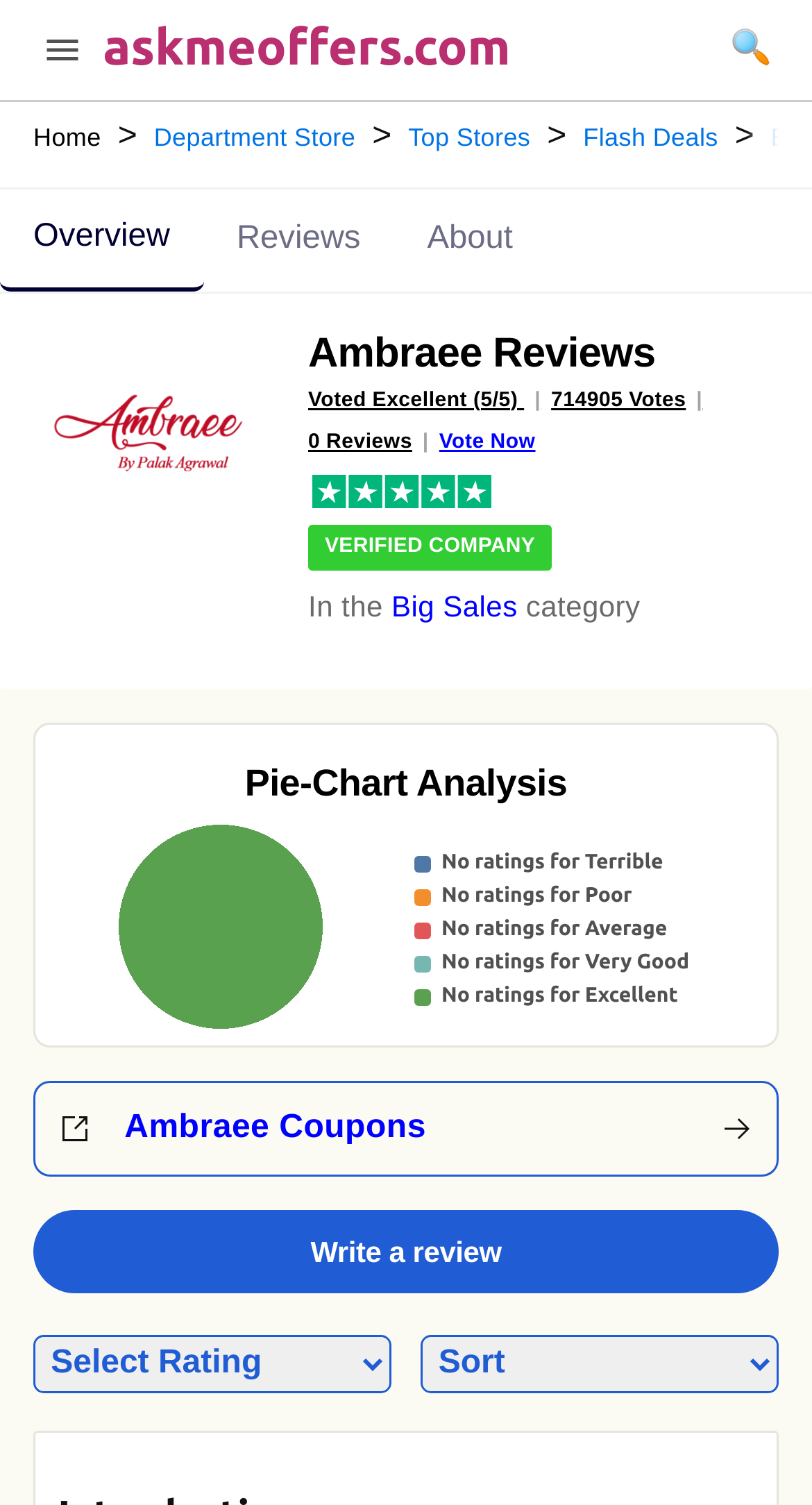Please identify the bounding box coordinates of the element I need to click to follow this instruction: "View 'Business'".

None